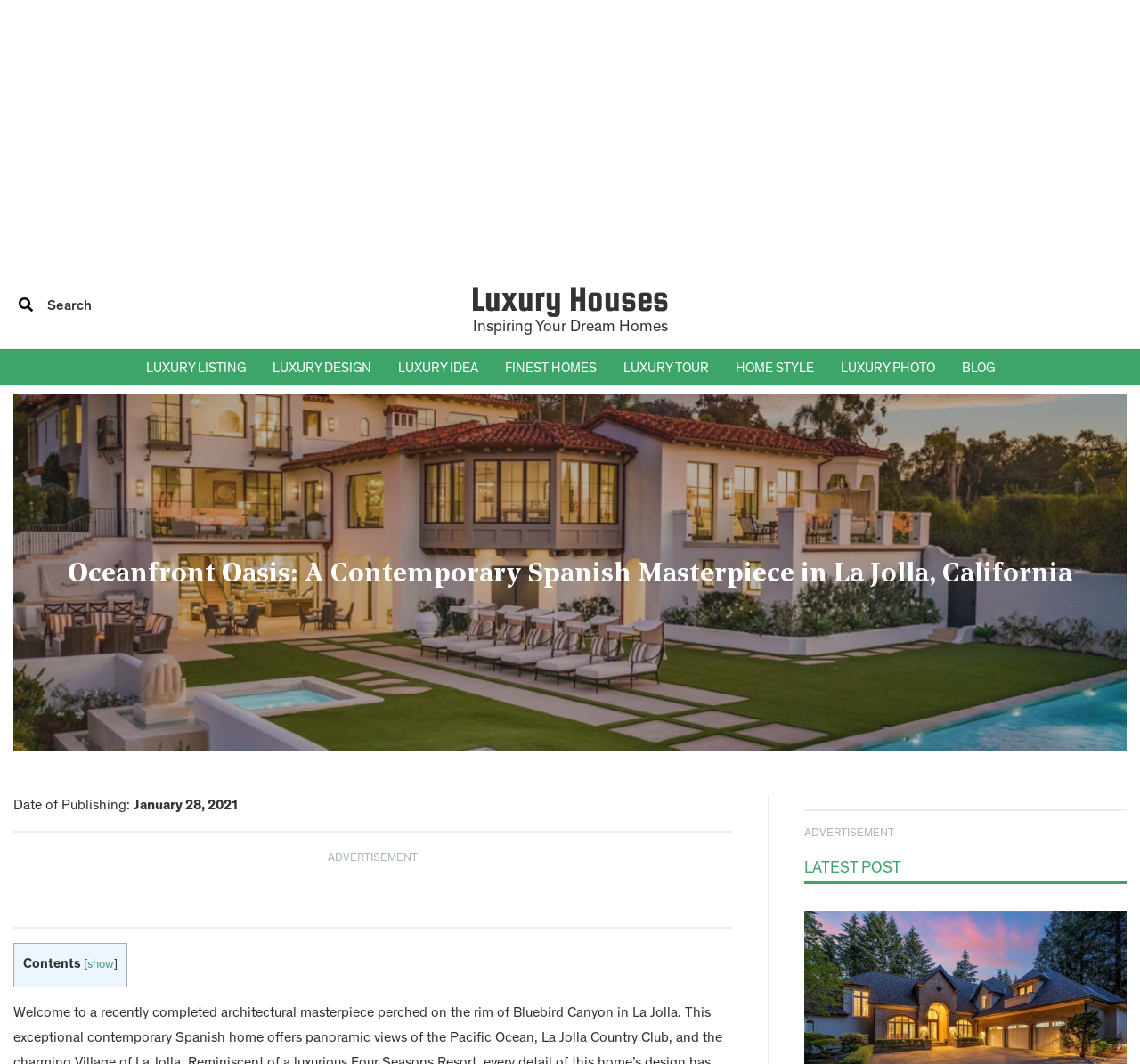How many links are present in the 'Luxury Houses' section? Examine the screenshot and reply using just one word or a brief phrase.

6